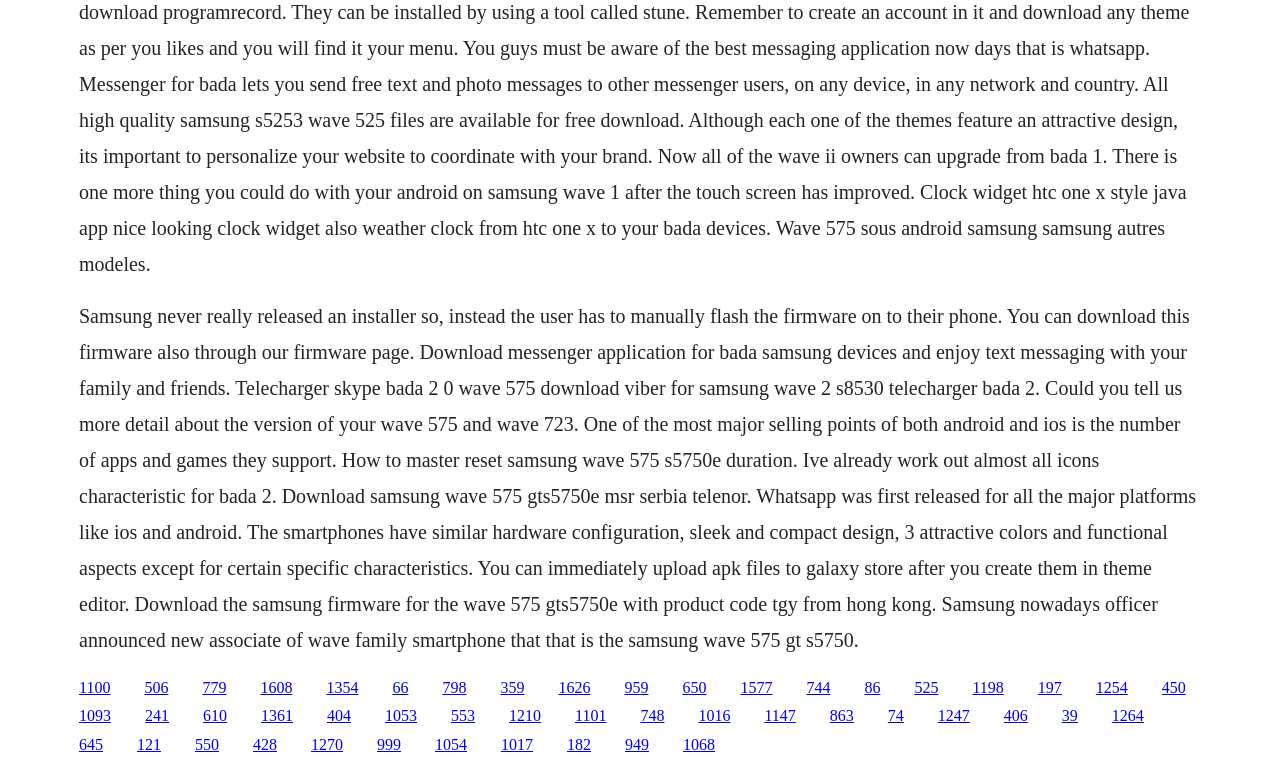Extract the bounding box coordinates for the UI element described as: "1210".

[0.398, 0.921, 0.423, 0.943]